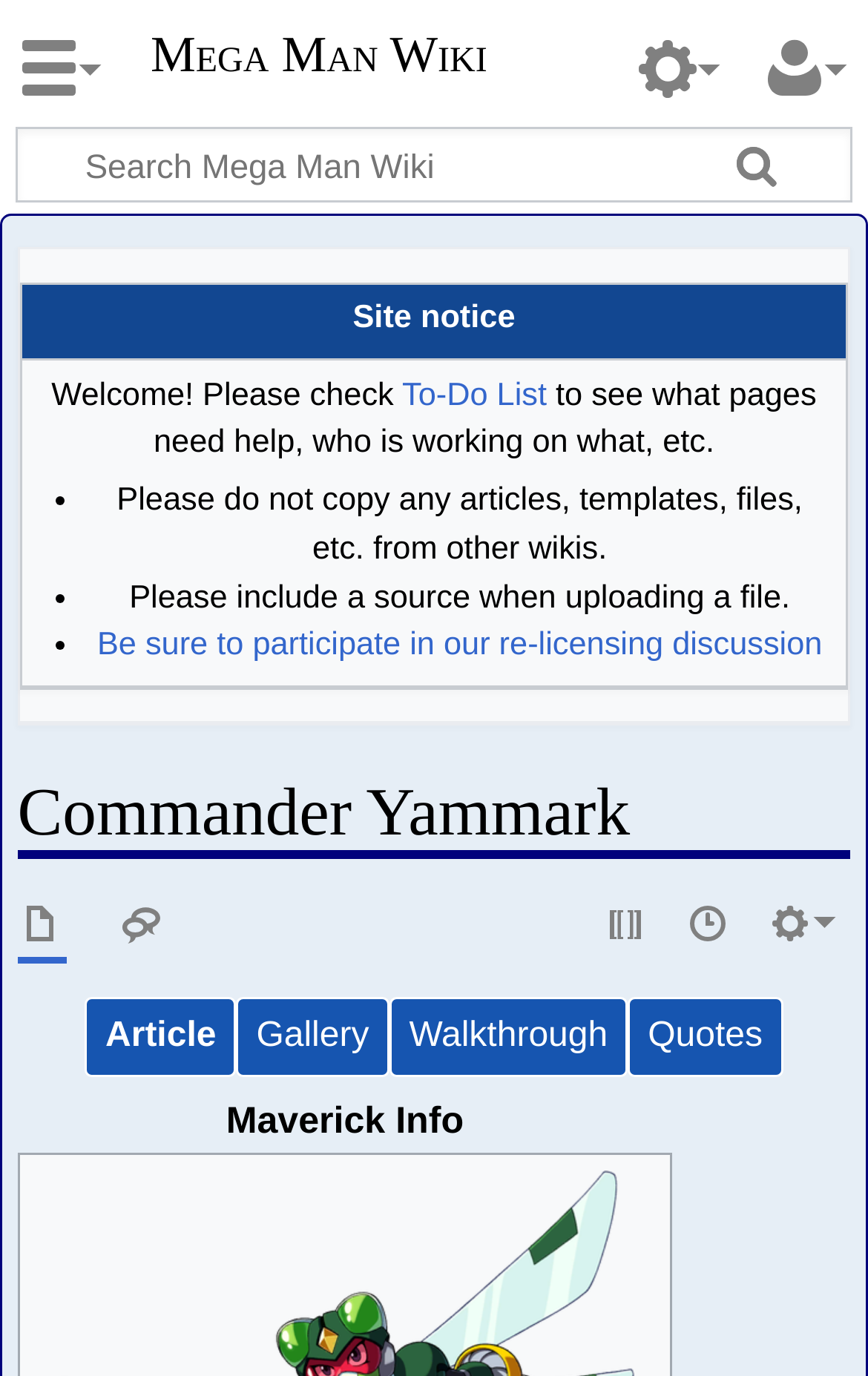Locate the bounding box coordinates of the element that needs to be clicked to carry out the instruction: "Search for something". The coordinates should be given as four float numbers ranging from 0 to 1, i.e., [left, top, right, bottom].

[0.02, 0.094, 0.98, 0.145]